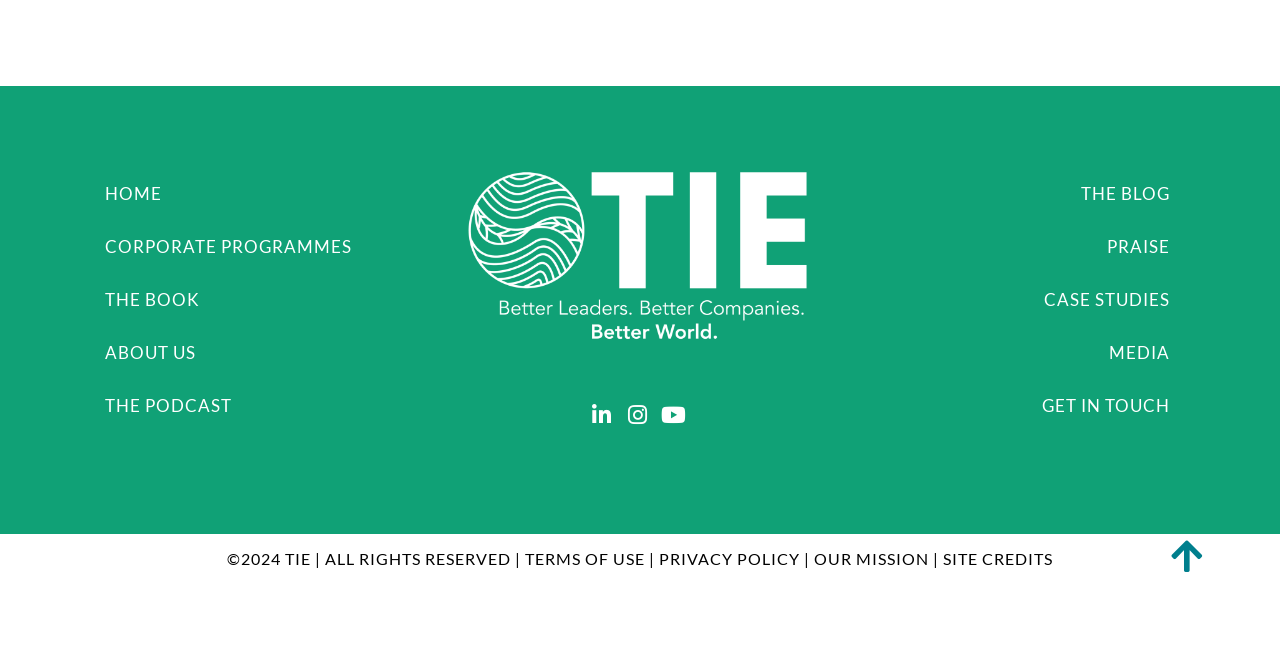Locate the bounding box coordinates of the area you need to click to fulfill this instruction: 'check the book'. The coordinates must be in the form of four float numbers ranging from 0 to 1: [left, top, right, bottom].

[0.066, 0.415, 0.316, 0.484]